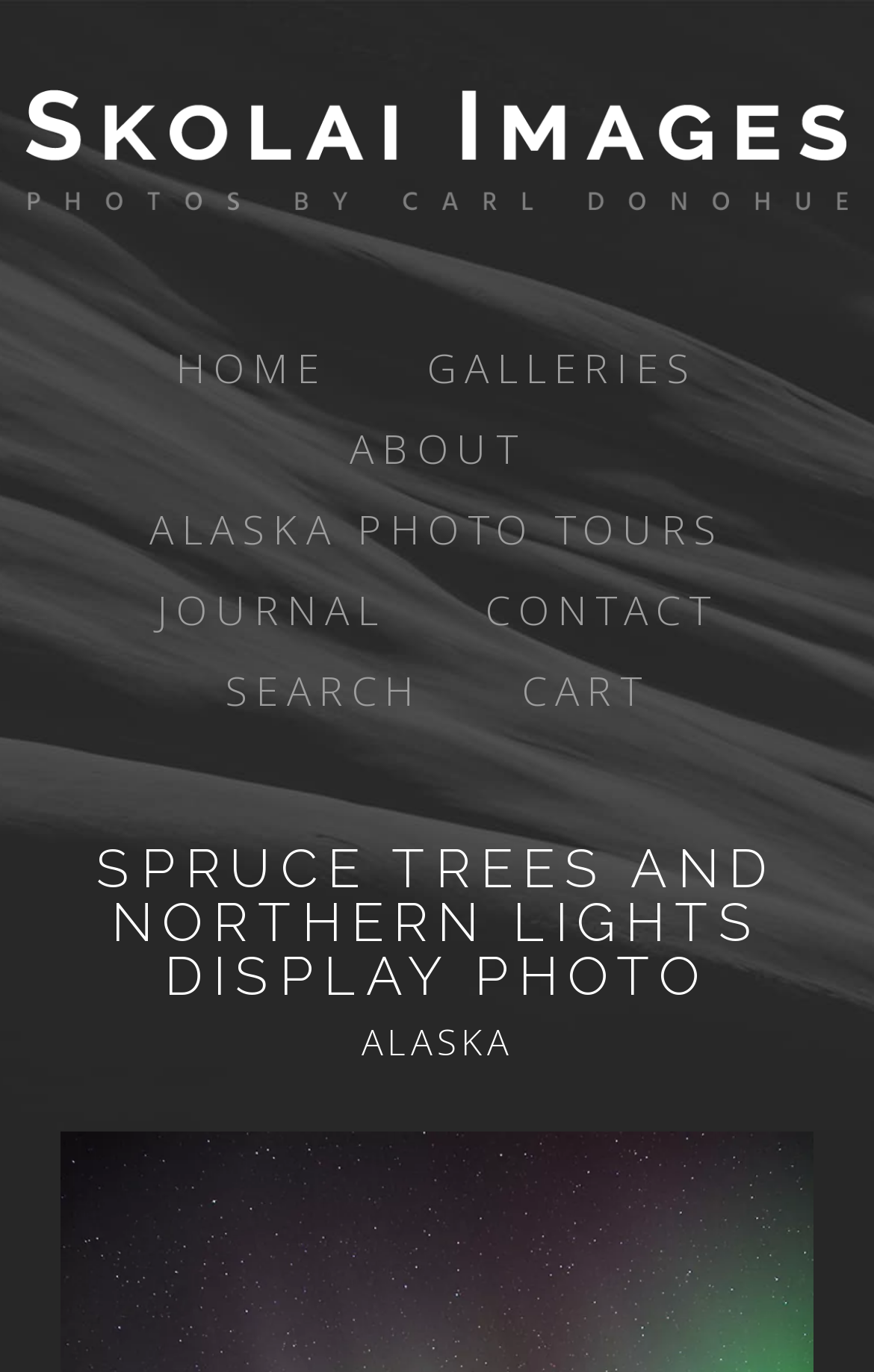Find the bounding box coordinates of the element to click in order to complete this instruction: "search for photos". The bounding box coordinates must be four float numbers between 0 and 1, denoted as [left, top, right, bottom].

[0.212, 0.483, 0.529, 0.522]